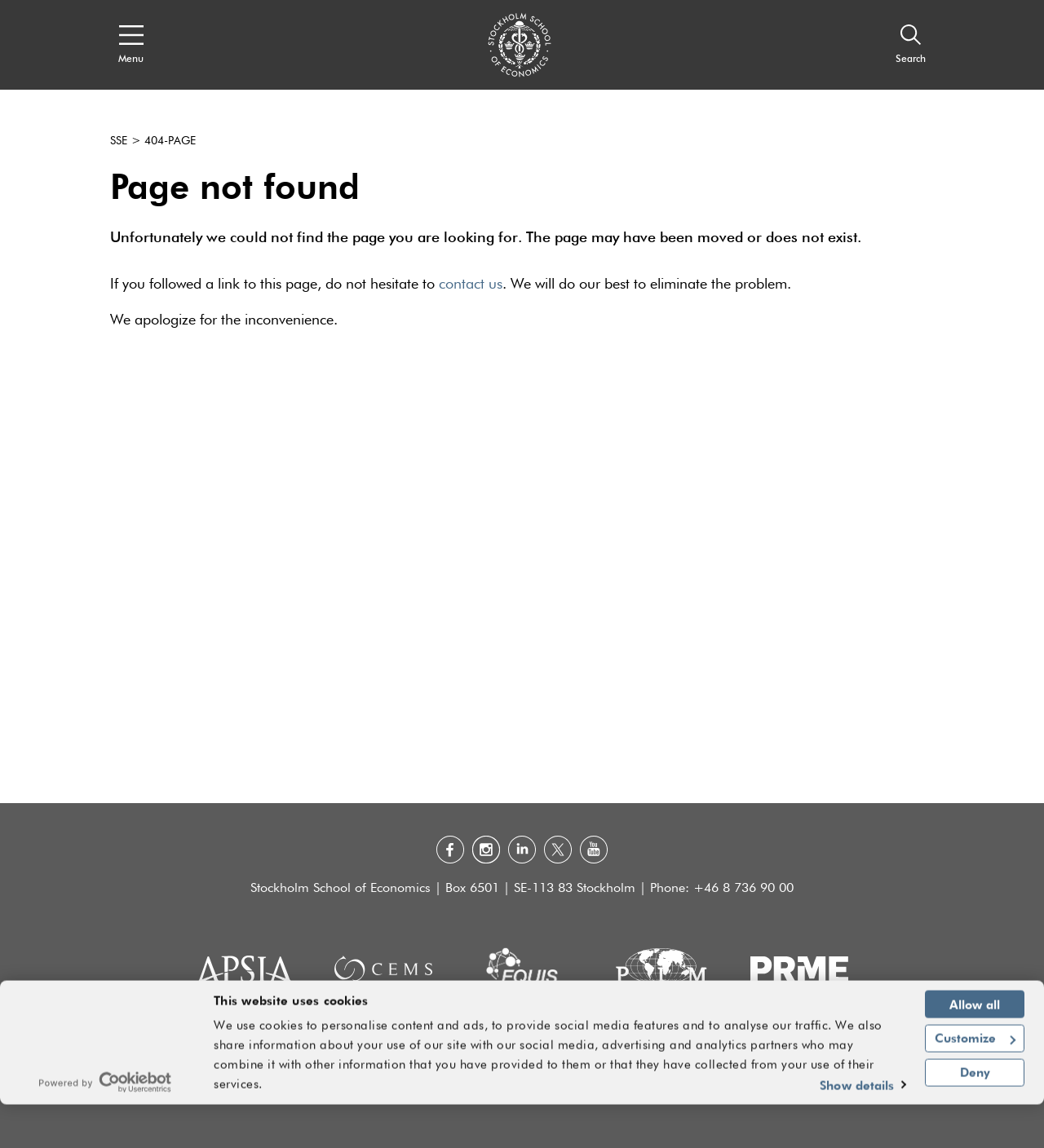Identify the bounding box coordinates of the clickable section necessary to follow the following instruction: "Contact us". The coordinates should be presented as four float numbers from 0 to 1, i.e., [left, top, right, bottom].

[0.42, 0.241, 0.481, 0.254]